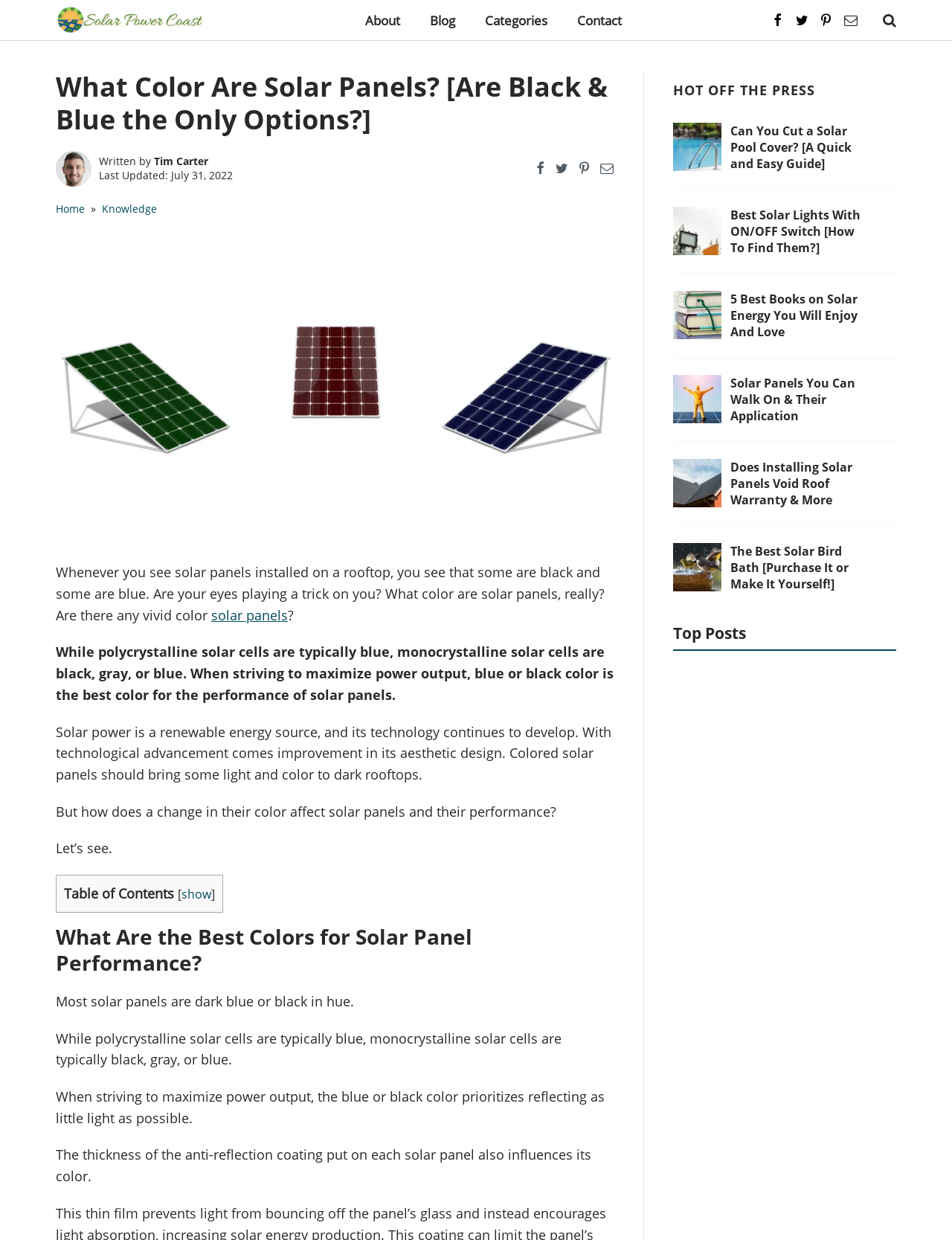What are the typical colors of solar panels?
Look at the image and provide a short answer using one word or a phrase.

Blue or black